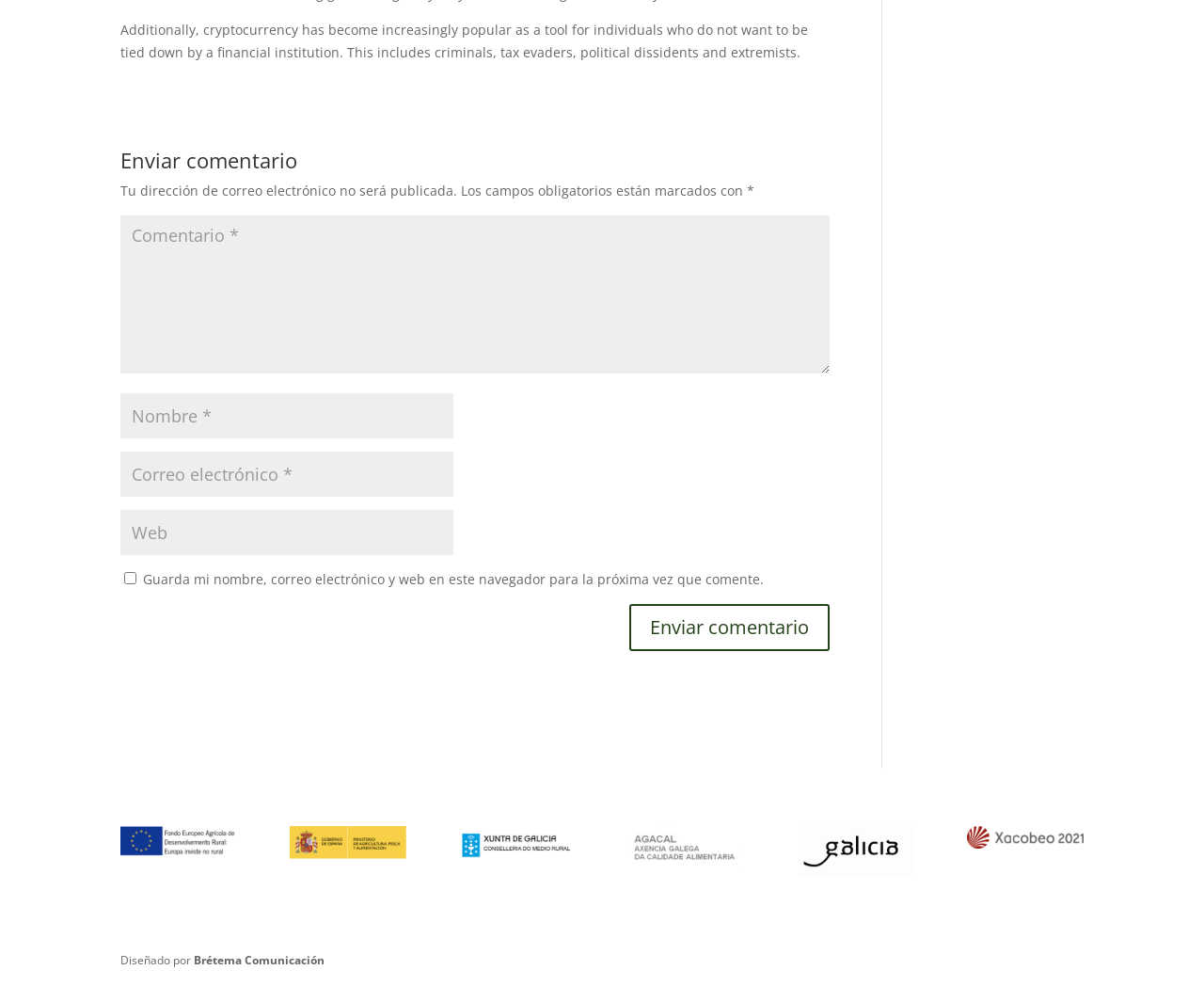Determine the bounding box coordinates of the UI element described by: "input value="Comentario *" name="comment"".

[0.1, 0.219, 0.689, 0.379]